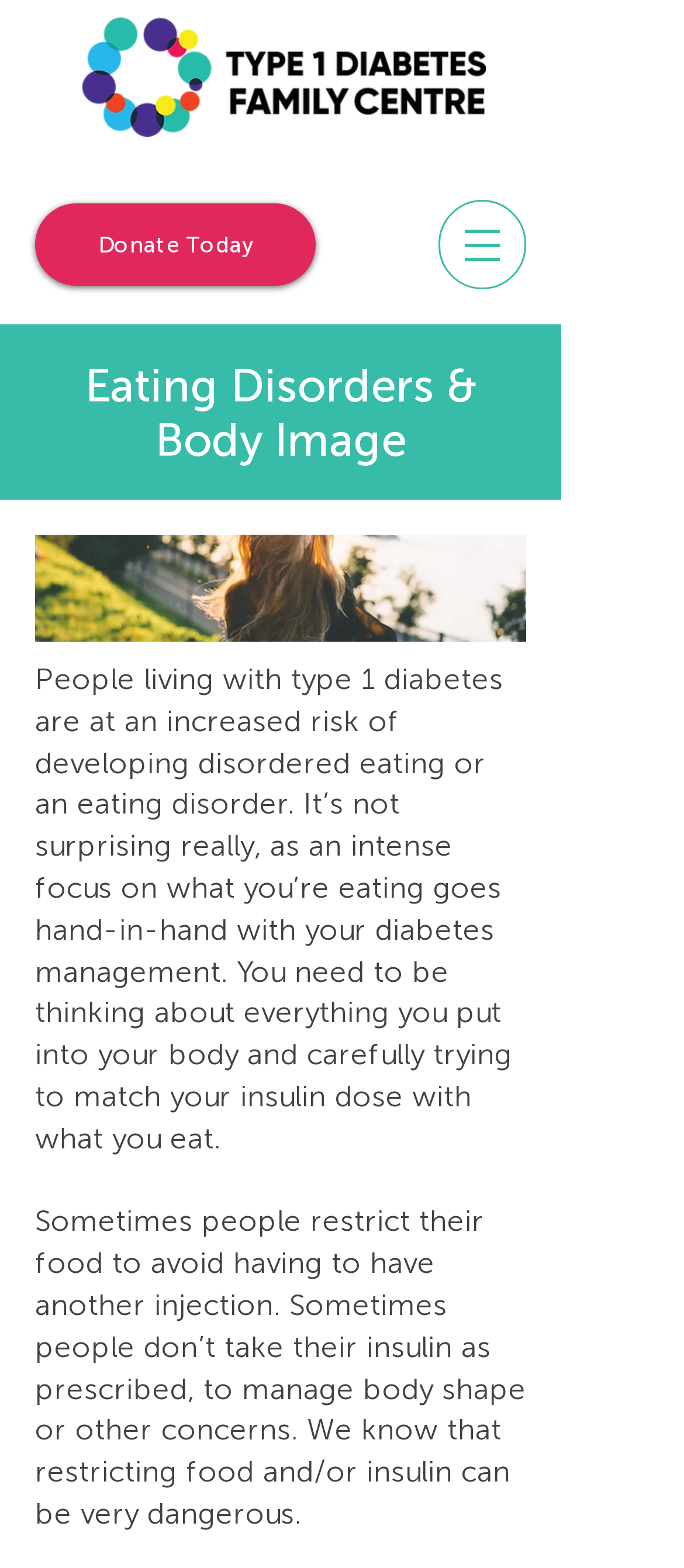What is the purpose of the 'Donate Today' link?
Based on the image, answer the question with as much detail as possible.

The 'Donate Today' link is likely a call-to-action for visitors to donate to the organization, possibly to support their cause or research related to Type 1 Diabetes.